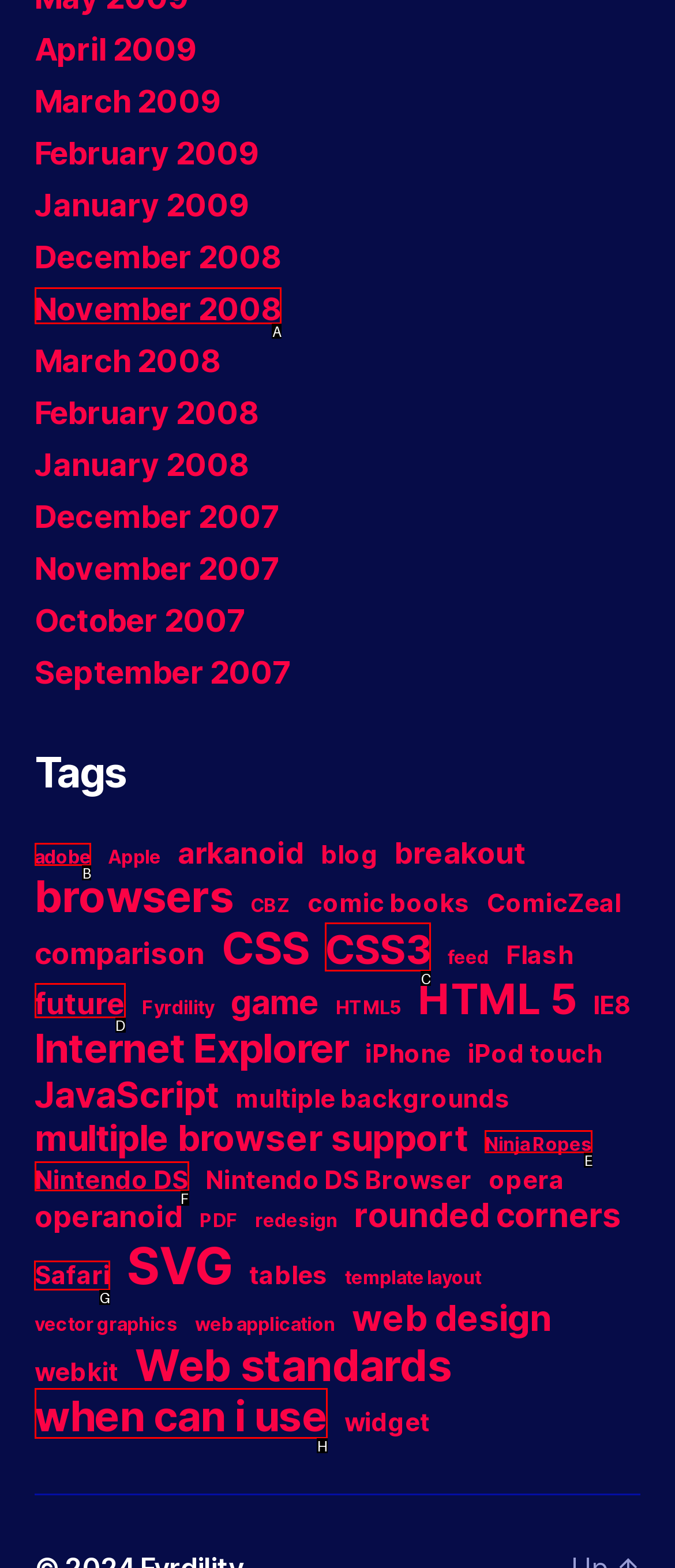For the instruction: Explore the 'Safari' topic, which HTML element should be clicked?
Respond with the letter of the appropriate option from the choices given.

G